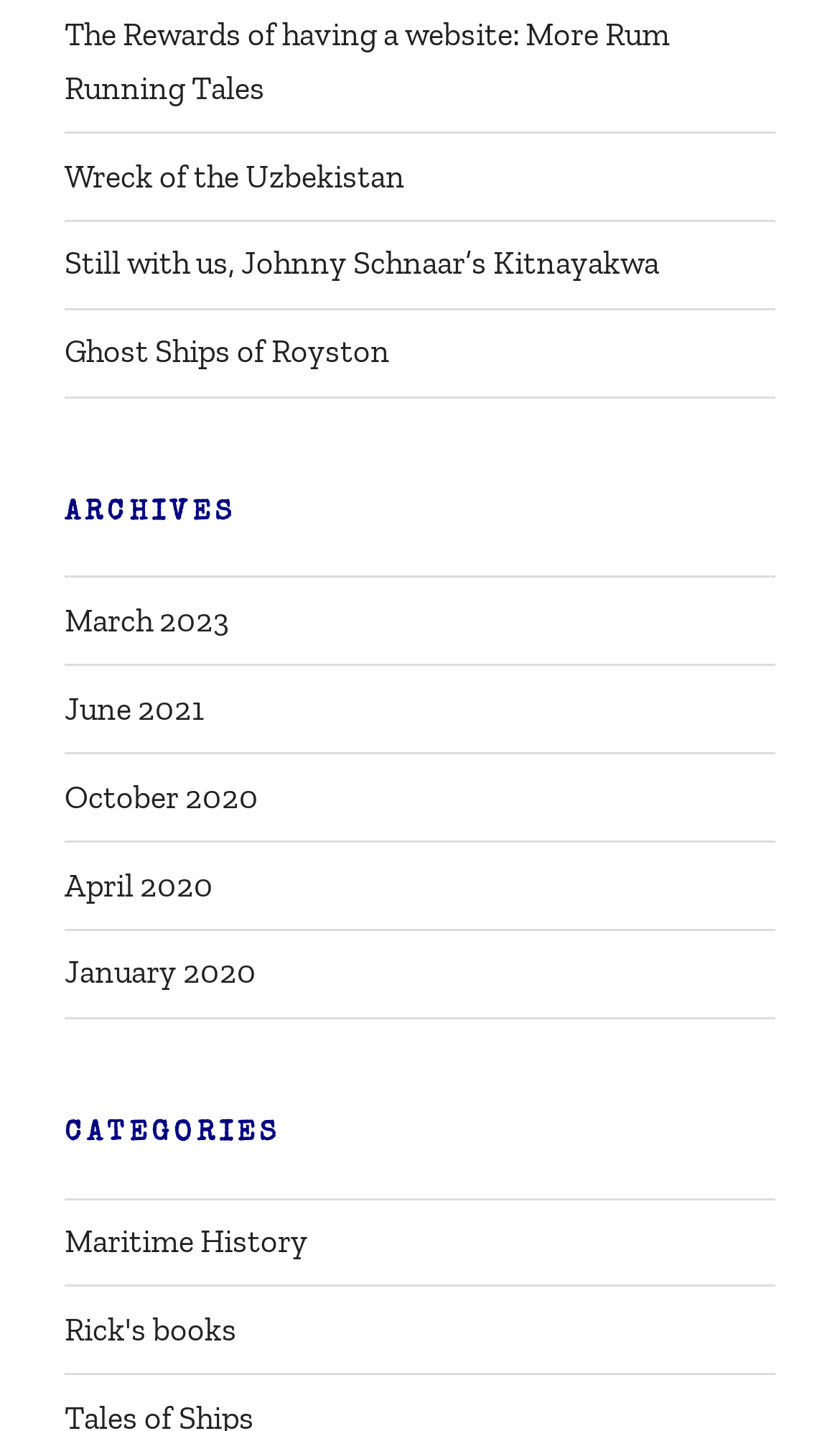How many archive links are available?
Provide a one-word or short-phrase answer based on the image.

5